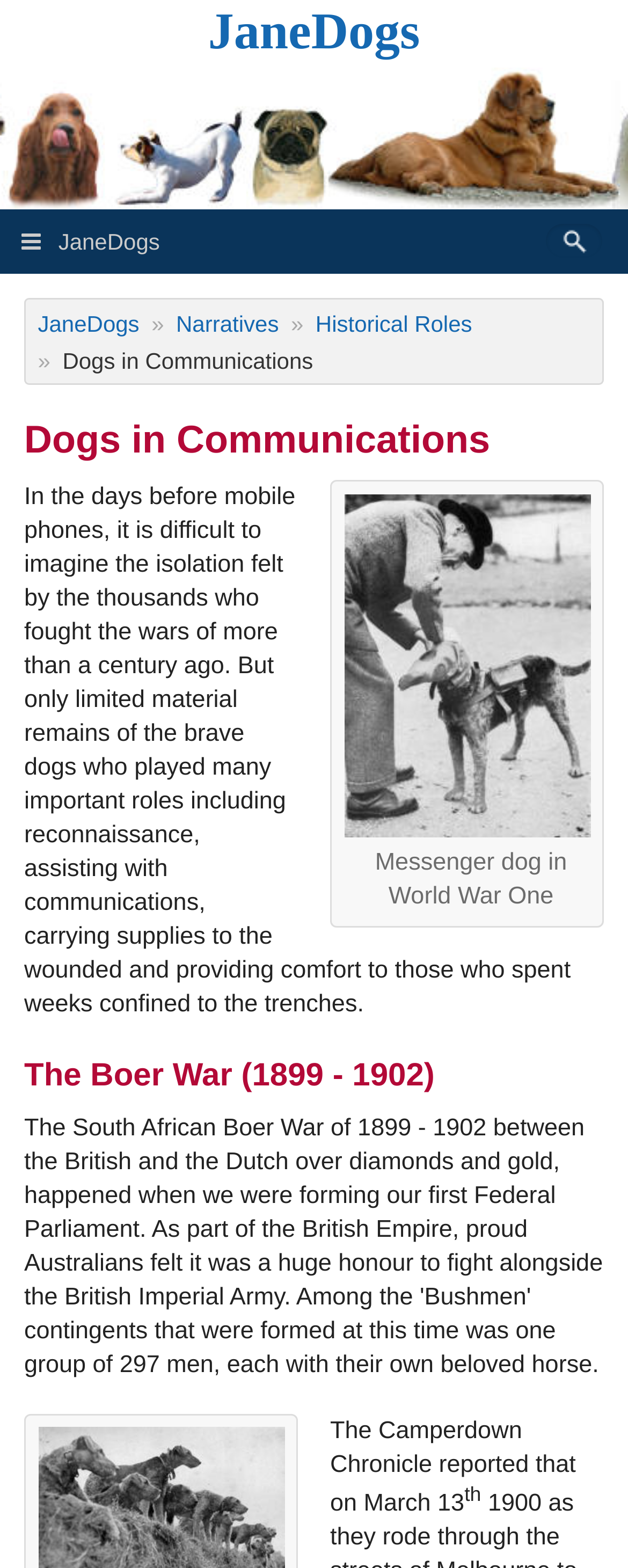Bounding box coordinates are to be given in the format (top-left x, top-left y, bottom-right x, bottom-right y). All values must be floating point numbers between 0 and 1. Provide the bounding box coordinate for the UI element described as: JaneDogs

[0.0, 0.134, 1.0, 0.175]